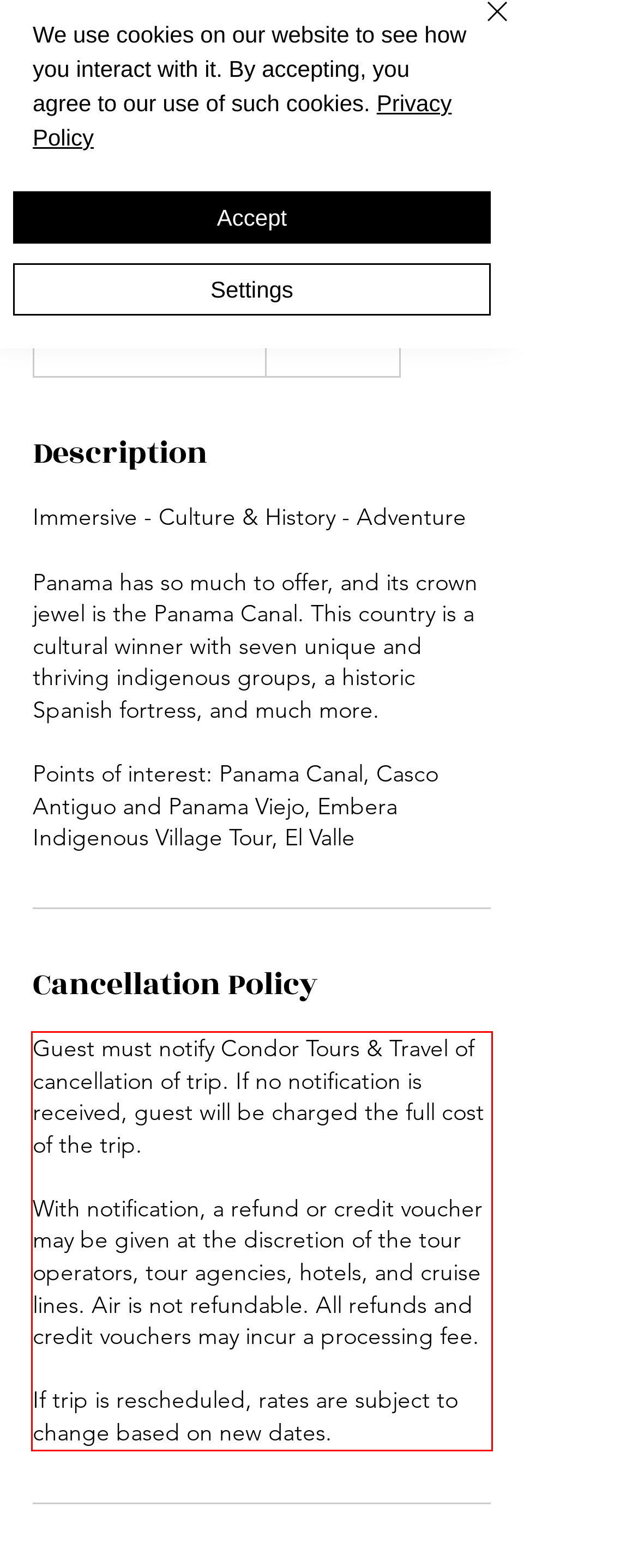You are provided with a screenshot of a webpage that includes a UI element enclosed in a red rectangle. Extract the text content inside this red rectangle.

Guest must notify Condor Tours & Travel of cancellation of trip. If no notification is received, guest will be charged the full cost of the trip. With notification, a refund or credit voucher may be given at the discretion of the tour operators, tour agencies, hotels, and cruise lines. Air is not refundable. All refunds and credit vouchers may incur a processing fee. If trip is rescheduled, rates are subject to change based on new dates.